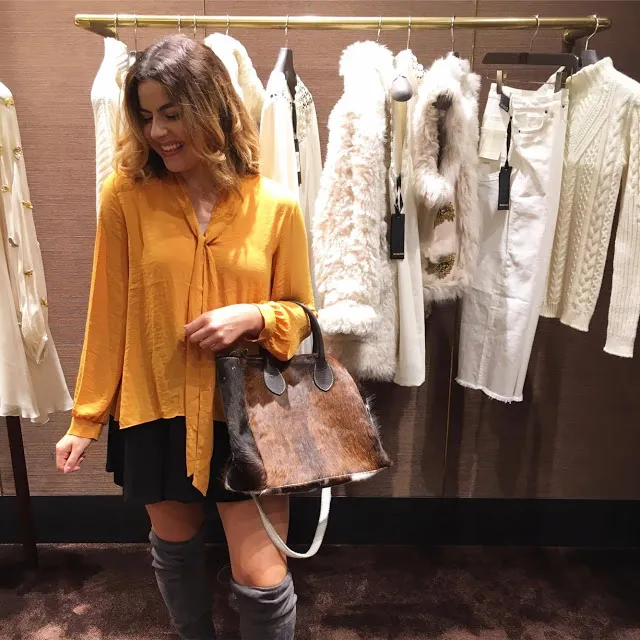Explain the image in detail, mentioning the main subjects and background elements.

In this stylish image, a woman stands in front of a chic clothing display, radiating confidence and joy. She is wearing a vibrant mustard yellow blouse with a relaxed fit, subtly tied at the front, complemented by a short black skirt. Her knee-high gray boots add a fashionable touch to her ensemble, enhancing her trendy appearance. The woman is also holding a stylish bag crafted from fur, showcasing a blend of casual elegance. Behind her, an array of clothing items hangs elegantly, featuring a mix of textures and styles, including white blouses and a faux fur coat, all carefully arranged on a sleek display. This setting captures a moment of modern fashion exploration, where personal style meets curated retail aesthetics.